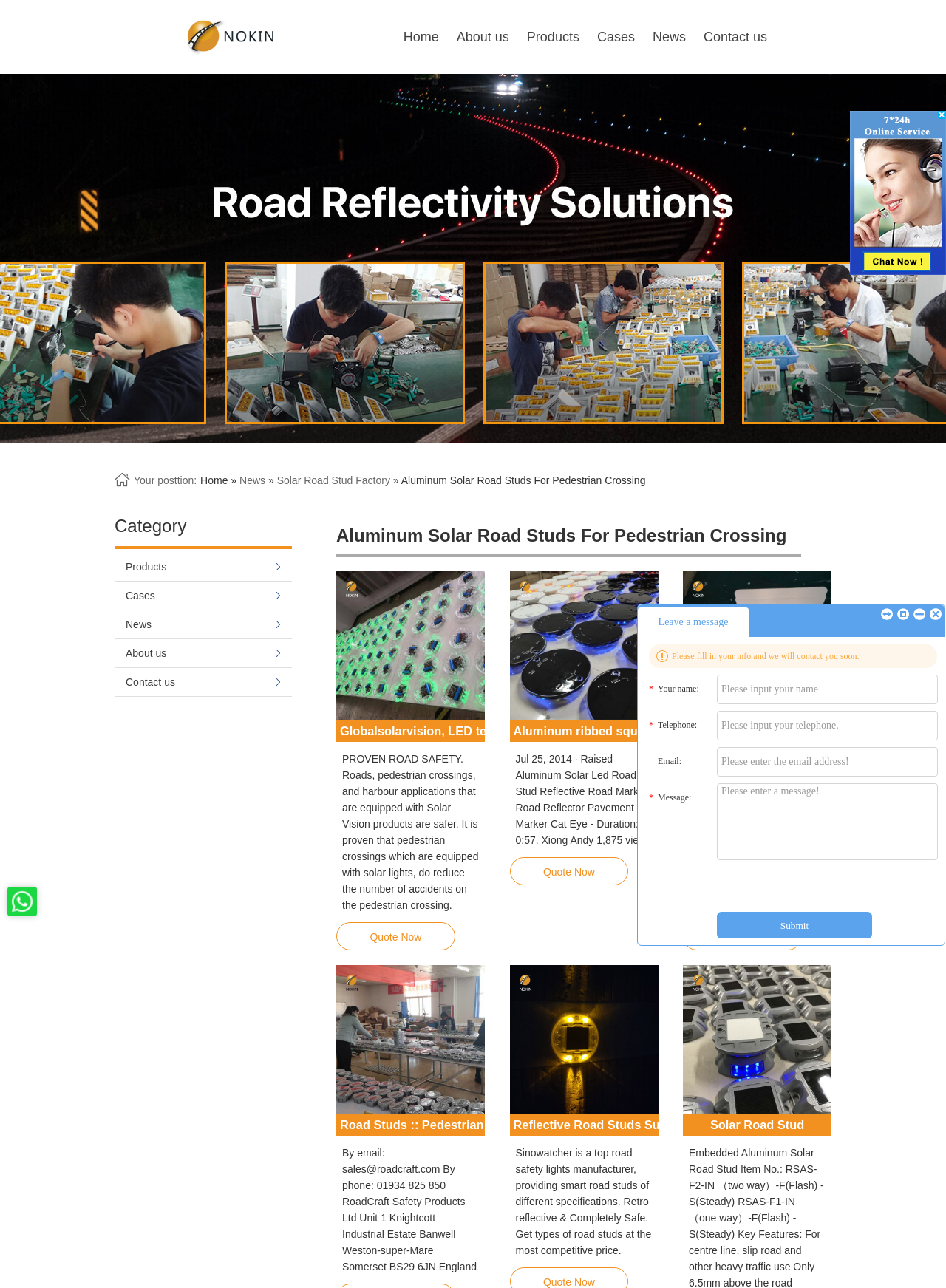Please find and generate the text of the main header of the webpage.

Aluminum Solar Road Studs For Pedestrian Crossing